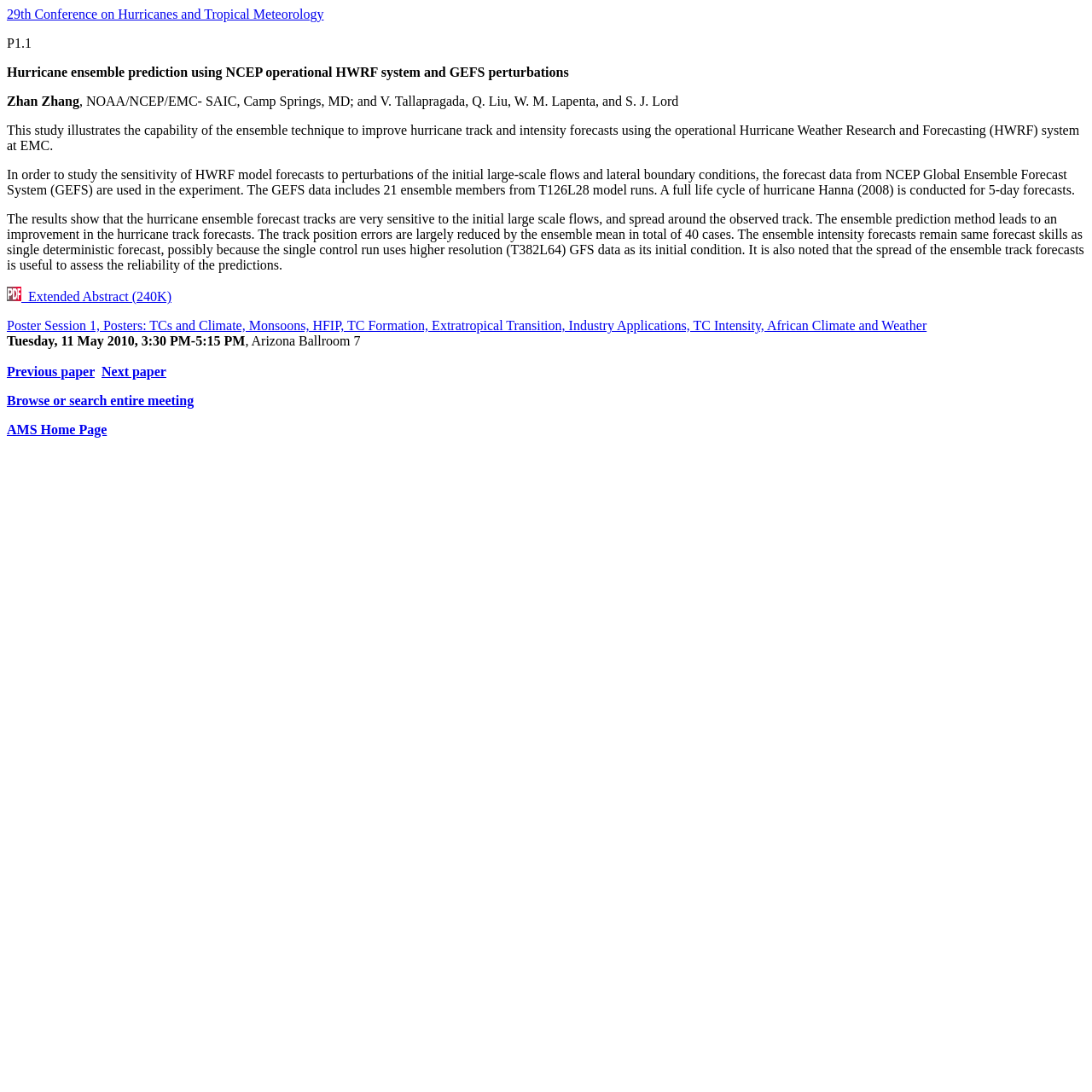Provide an in-depth caption for the webpage.

This webpage appears to be an abstract page for a research paper titled "Hurricane ensemble prediction using NCEP operational HWRF system and GEFS perturbations" presented at the 29th Conference on Hurricanes and Tropical Meteorology. 

At the top of the page, there is a link to the conference title. Below it, the author's name "Zhan Zhang" is displayed, followed by the author's affiliation and co-authors' information. 

The main content of the page is divided into four paragraphs, which describe the research study, its methodology, and the results. The study explores the use of ensemble techniques to improve hurricane track and intensity forecasts using the operational Hurricane Weather Research and Forecasting (HWRF) system. The paragraphs provide details on the experiment design, the data used, and the findings, including the improvement in hurricane track forecasts and the spread of ensemble track forecasts.

On the right side of the page, there are several links, including one to an extended abstract, a poster session, and navigation links to previous and next papers, as well as a link to browse or search the entire meeting. At the bottom of the page, there is a link to the AMS Home Page.